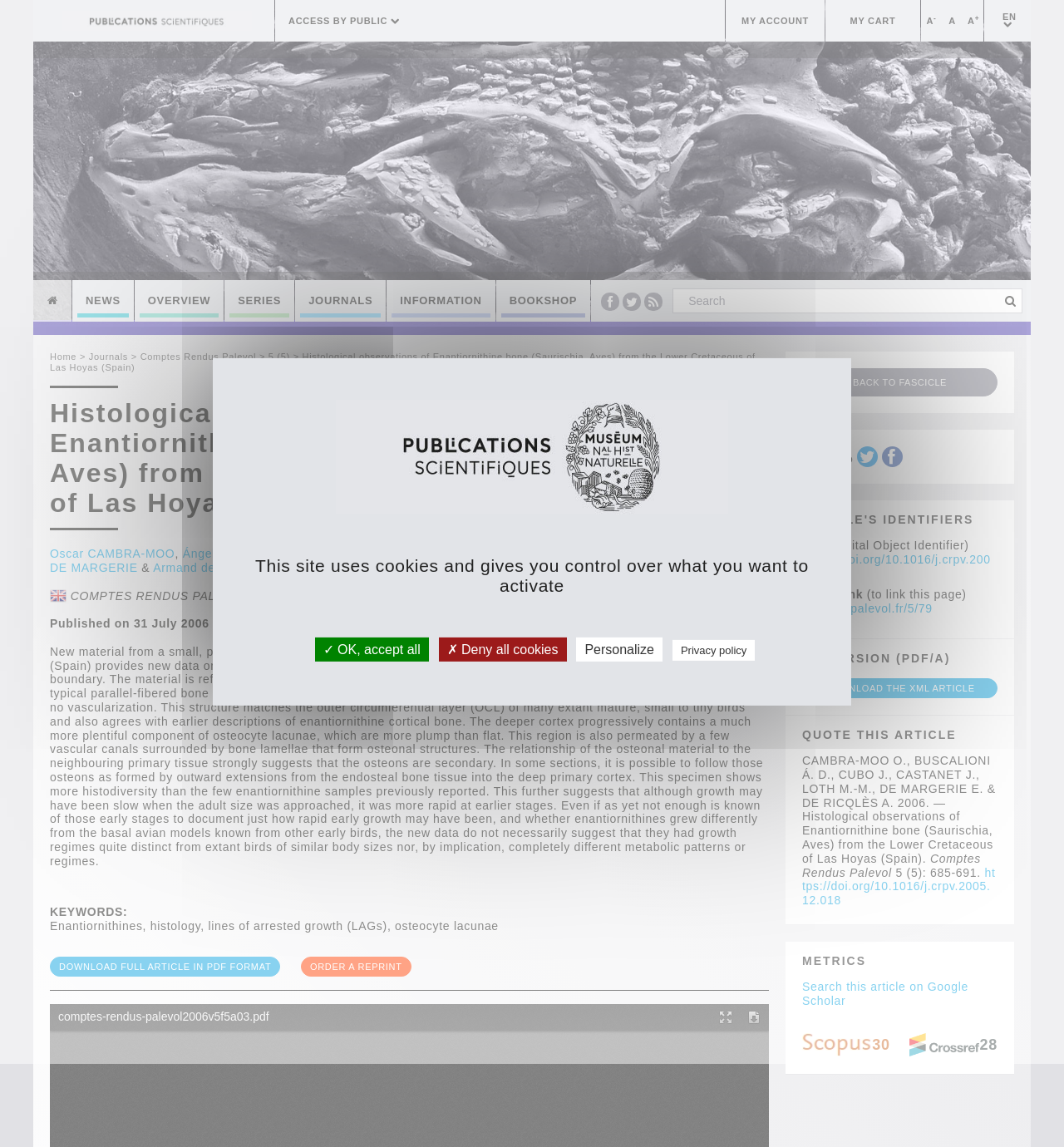Find the bounding box coordinates of the element you need to click on to perform this action: 'Search for articles'. The coordinates should be represented by four float values between 0 and 1, in the format [left, top, right, bottom].

[0.632, 0.251, 0.94, 0.273]